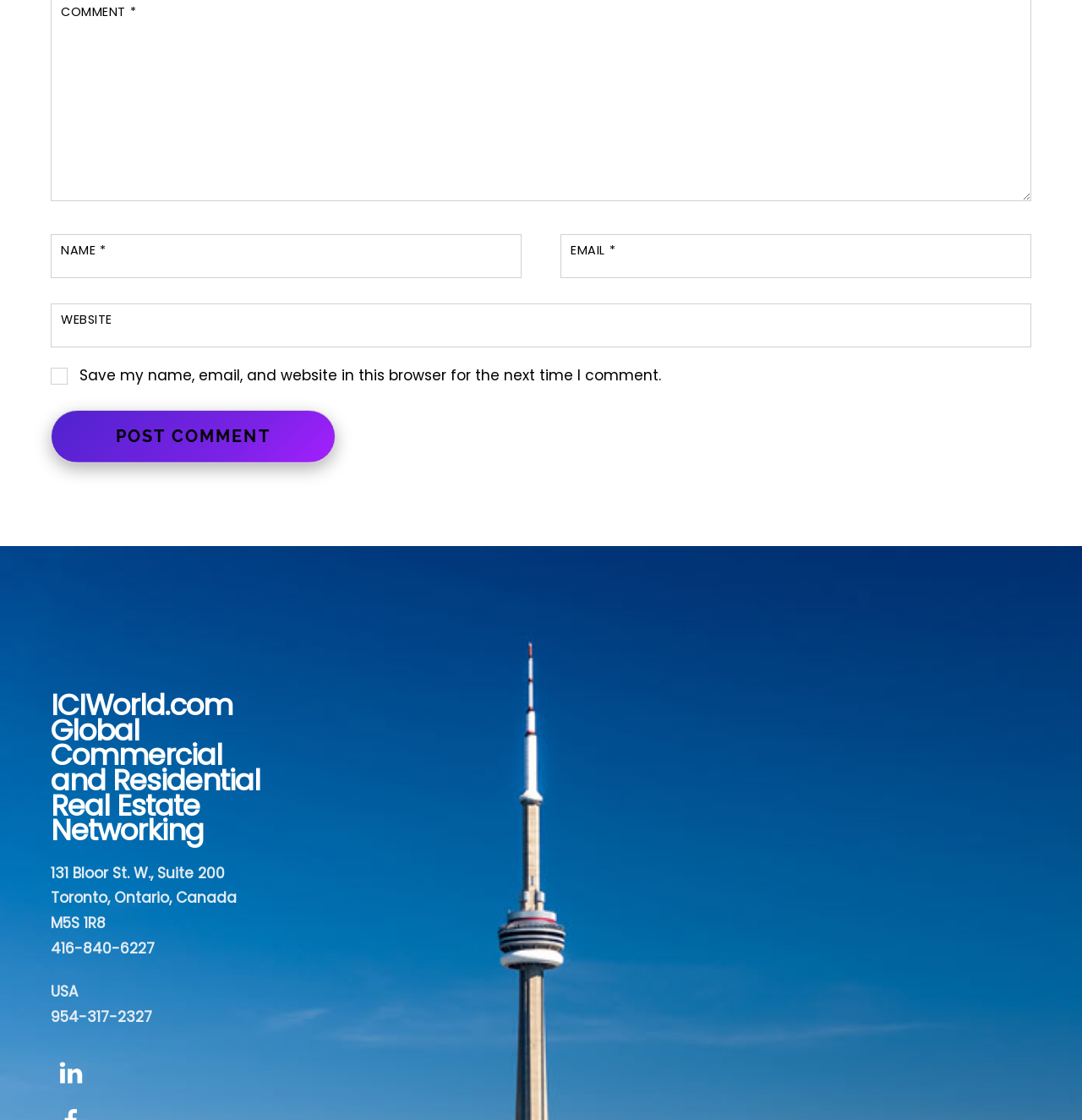Please determine the bounding box coordinates, formatted as (top-left x, top-left y, bottom-right x, bottom-right y), with all values as floating point numbers between 0 and 1. Identify the bounding box of the region described as: aria-label="linkedin"

[0.047, 0.949, 0.09, 0.967]